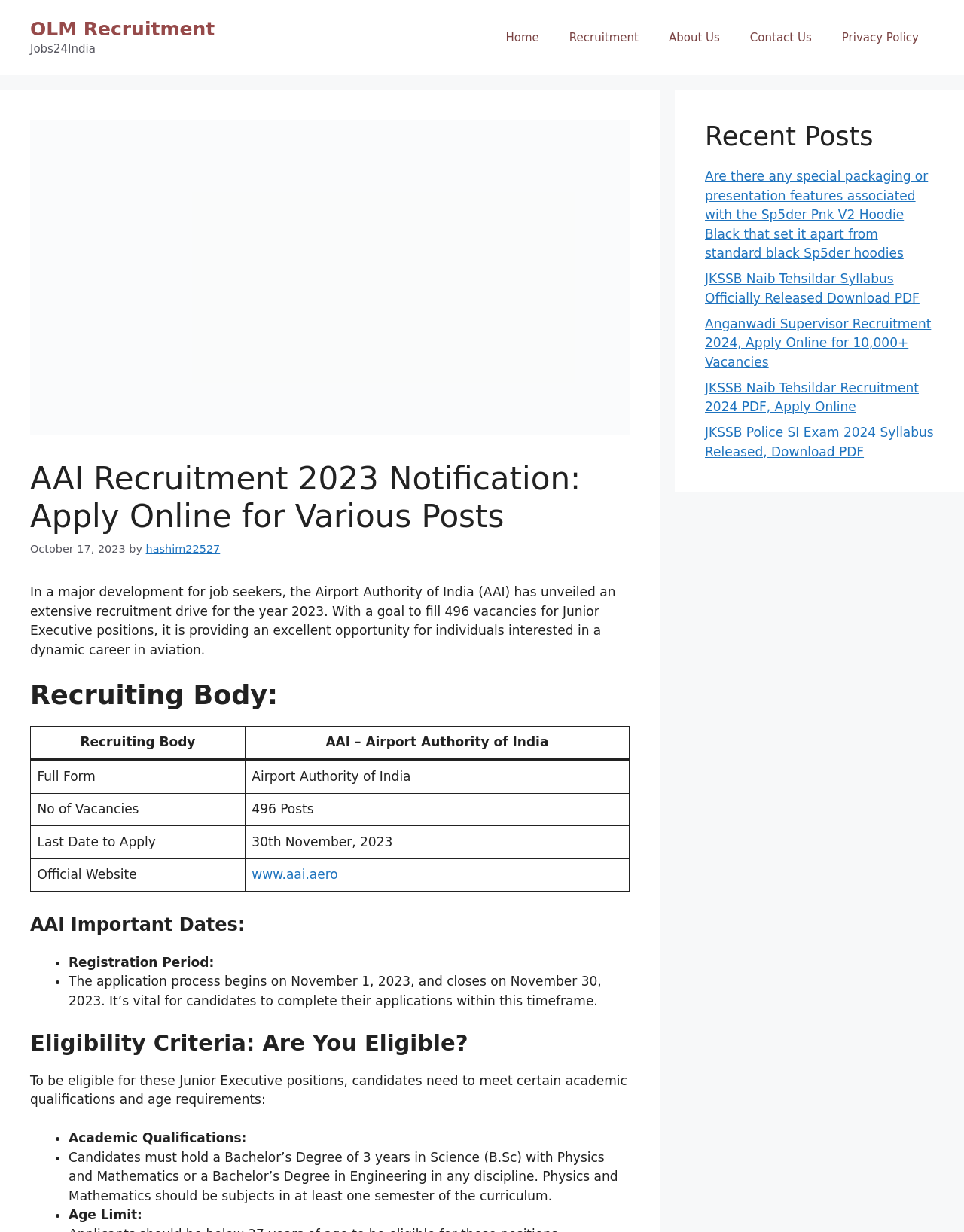Based on the image, provide a detailed and complete answer to the question: 
What is the age limit for Junior Executive positions?

The age limit for Junior Executive positions is not explicitly specified in the 'Eligibility Criteria: Are You Eligible?' section, which is located in the main content section of the webpage. Although the section mentions academic qualifications and other requirements, it does not provide information about the age limit.